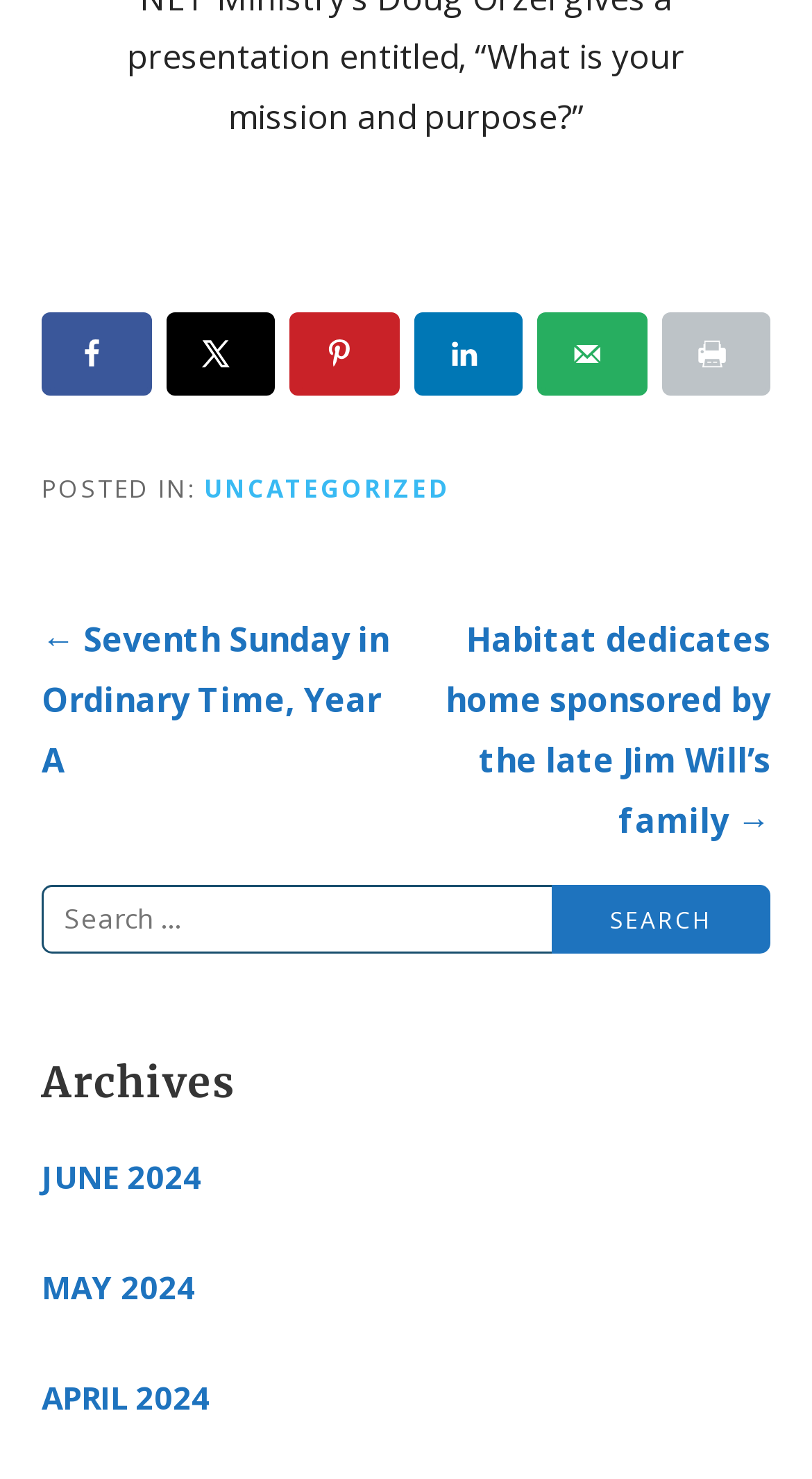Provide the bounding box for the UI element matching this description: "Terms Of Use".

None